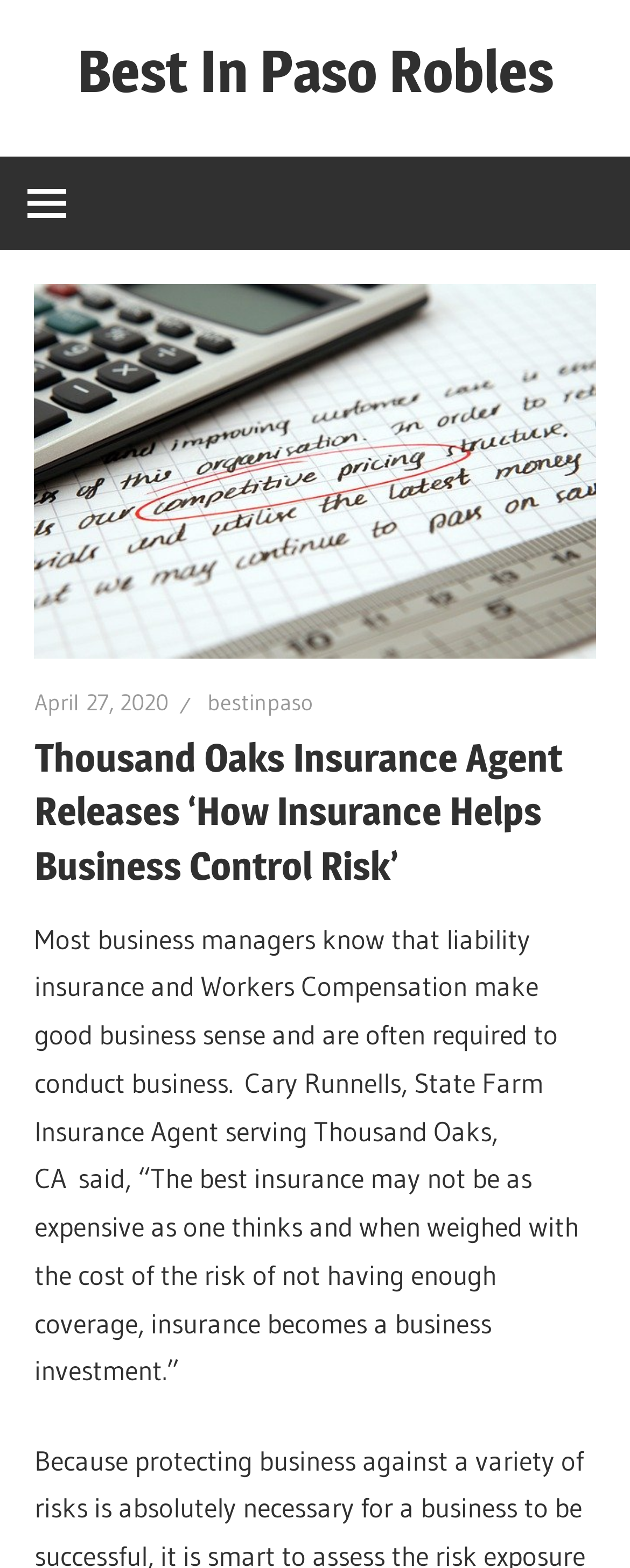What is the date of the article? Based on the screenshot, please respond with a single word or phrase.

April 27, 2020